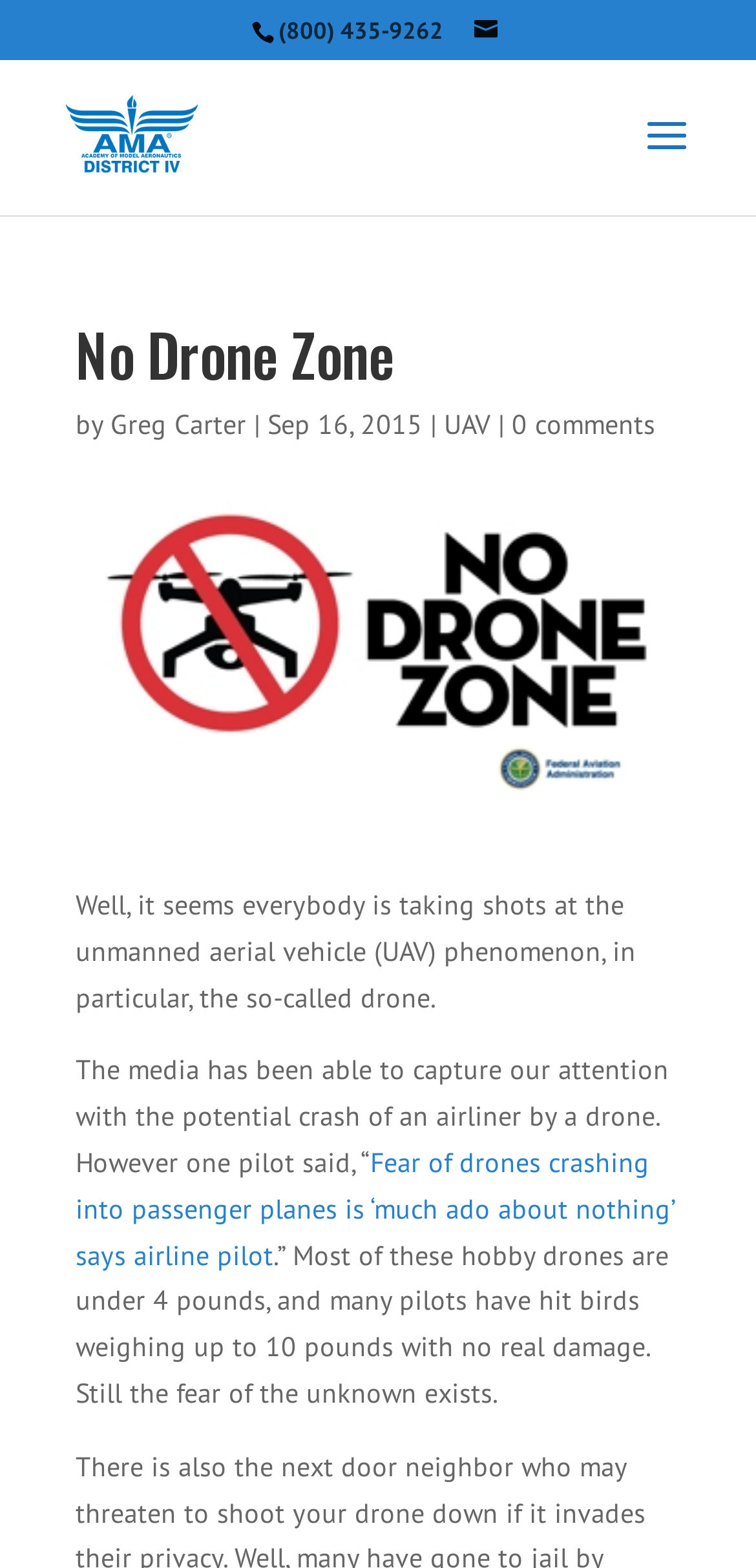What is the topic of the article?
Please answer the question with a detailed and comprehensive explanation.

The topic is inferred from the content of the article, which discusses the unmanned aerial vehicle (UAV) phenomenon and its potential risks, as mentioned in the static text elements with bounding box coordinates [0.1, 0.566, 0.841, 0.647] and [0.1, 0.671, 0.885, 0.752].